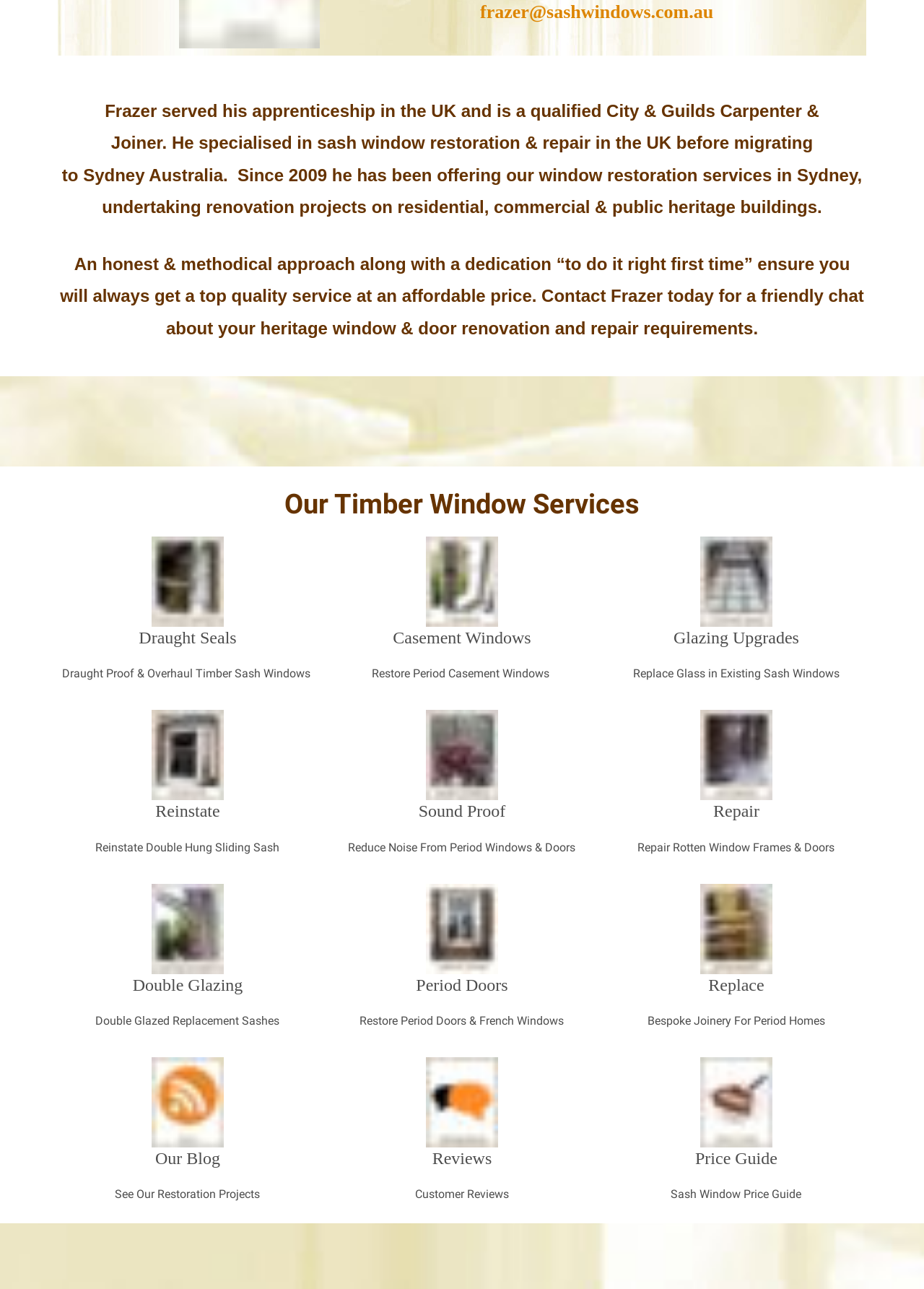Where is Frazer based?
Please answer the question as detailed as possible.

According to the webpage, Frazer migrated to Sydney, Australia, and has been offering his window restoration services there since 2009.